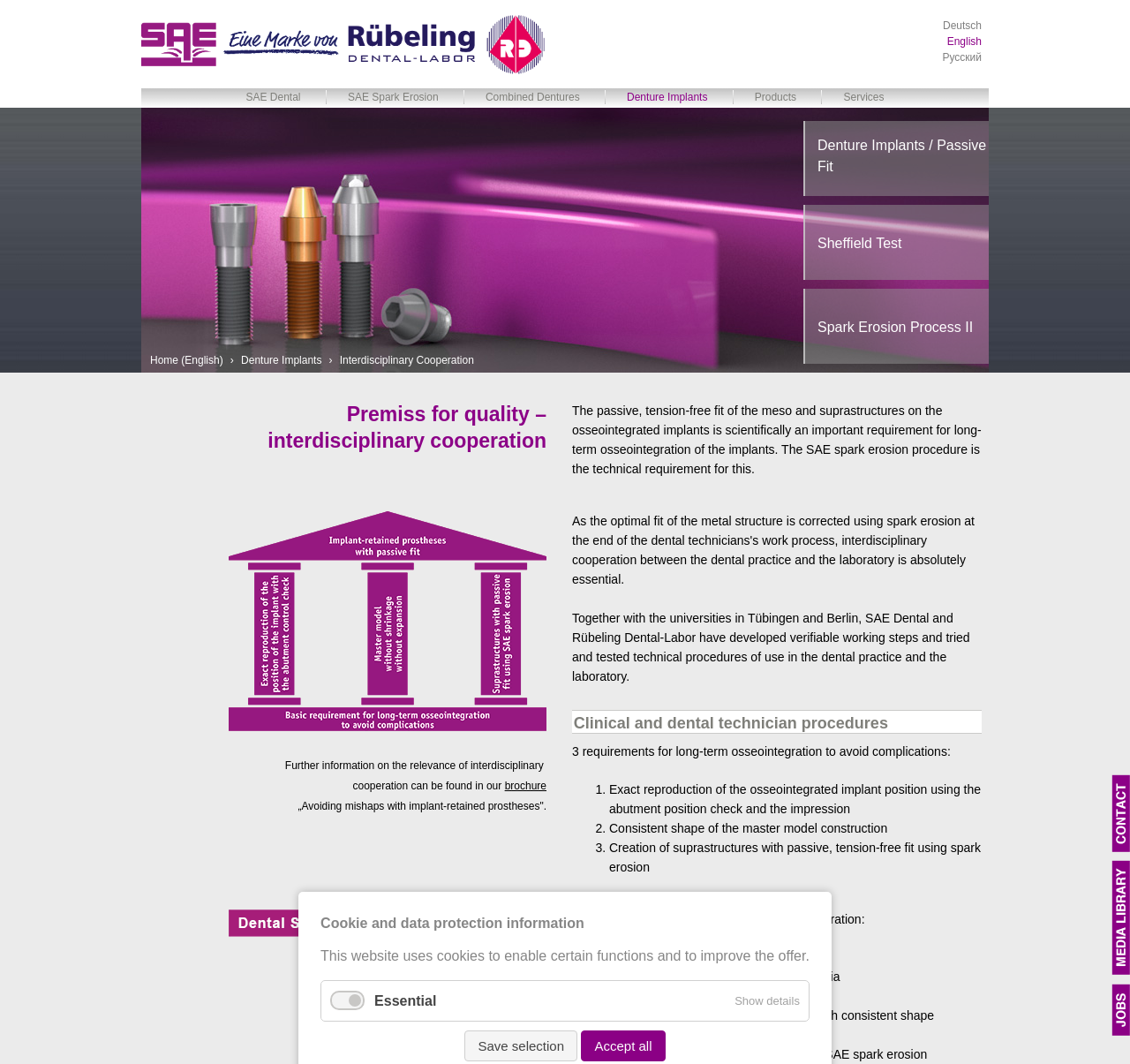Identify the bounding box coordinates of the area that should be clicked in order to complete the given instruction: "Read recent blog posts". The bounding box coordinates should be four float numbers between 0 and 1, i.e., [left, top, right, bottom].

None